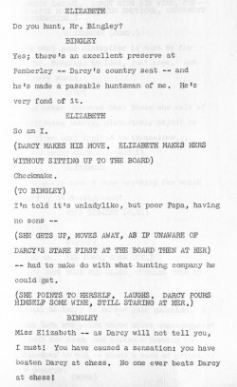Thoroughly describe the content and context of the image.

The image appears to be a black-and-white excerpt from a script or dialogue related to the literary work "Pride and Prejudice." It depicts a scene involving characters Elizabeth and Bingley, with Elizabeth asking about Mr. Bingley's hunting skills. Bingley responds affirmatively regarding a preserve at Pemberley and hints at Mr. Darcy's fondness for it. The dialogue captures a moment where Elizabeth engages in a game of chess, humorously stating that "no one ever beats Darcy at chess." This excerpt reflects the wit and social dynamics present in Jane Austen's narrative, showcasing the interaction between the characters and their personalities. The context suggests a playful yet strategic conversation among them, characteristic of the novel's exploration of relationships and social commentary.